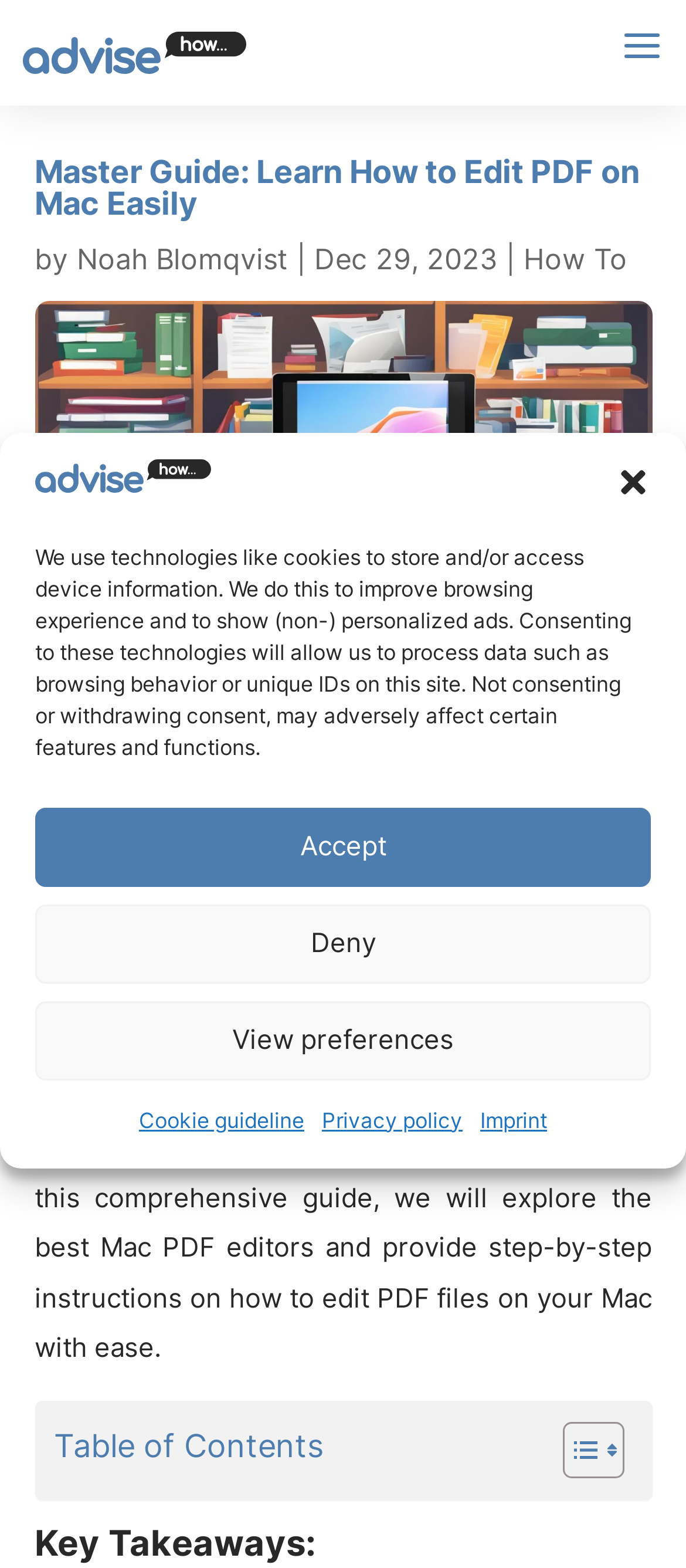What is the topic of the article?
Using the details shown in the screenshot, provide a comprehensive answer to the question.

I found the topic of the article by looking at the main heading, which says 'Master Guide: Learn How to Edit PDF on Mac Easily', and also by looking at the image below the main heading, which has a caption 'how to edit pdf on mac'.